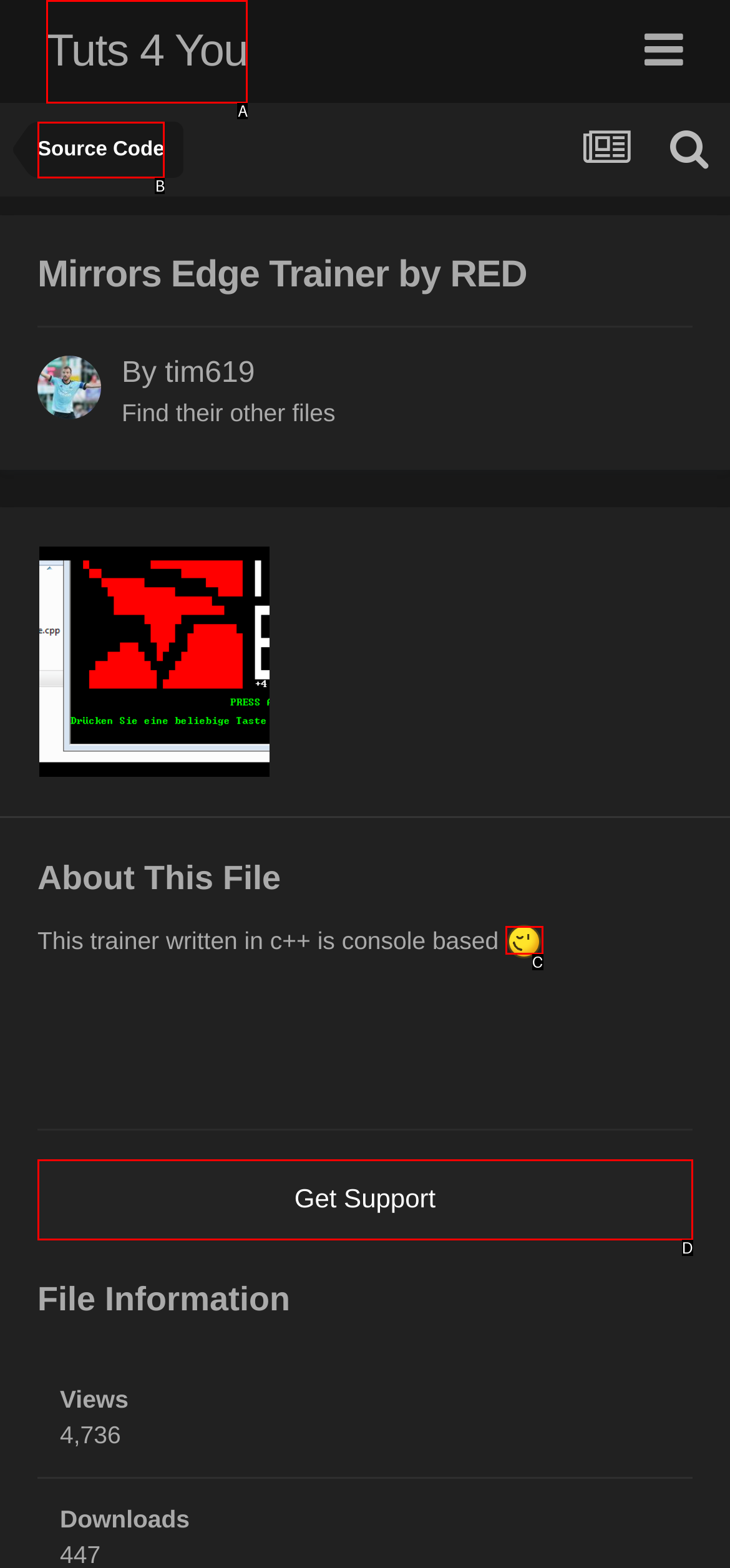Identify the HTML element that corresponds to the following description: Add to cart. Provide the letter of the correct option from the presented choices.

None